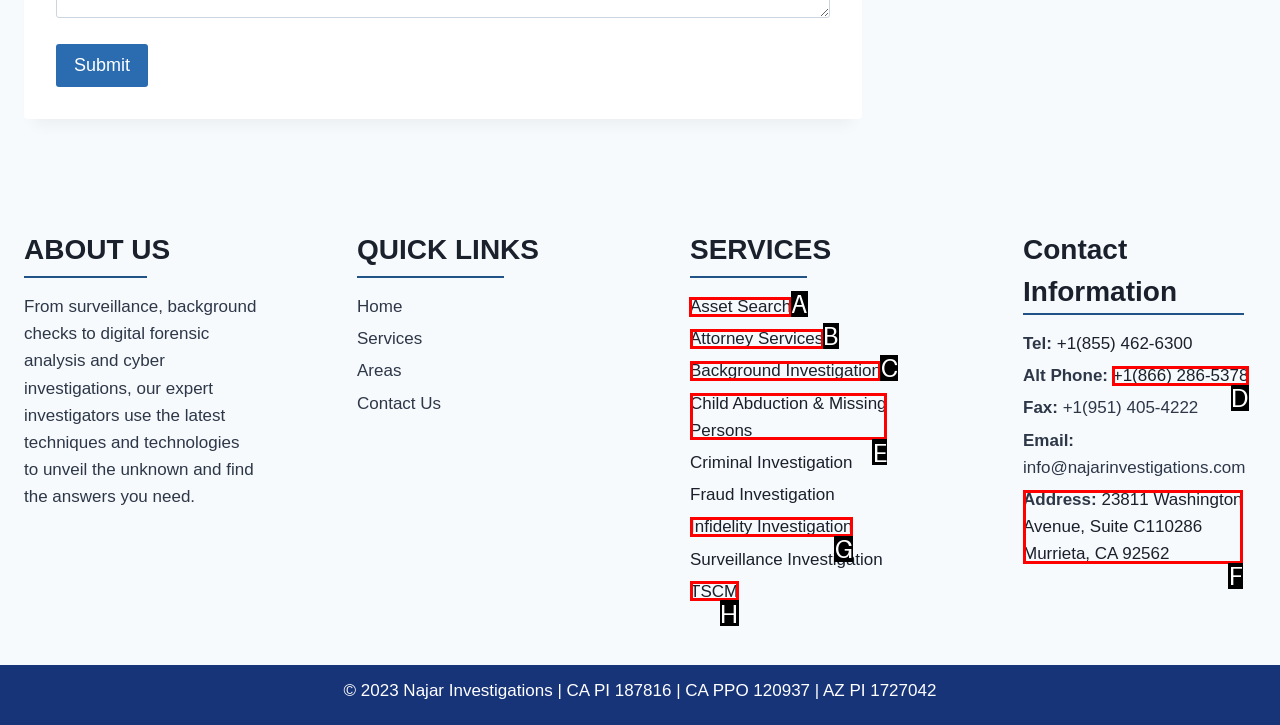Choose the UI element to click on to achieve this task: Read about the services. Reply with the letter representing the selected element.

A